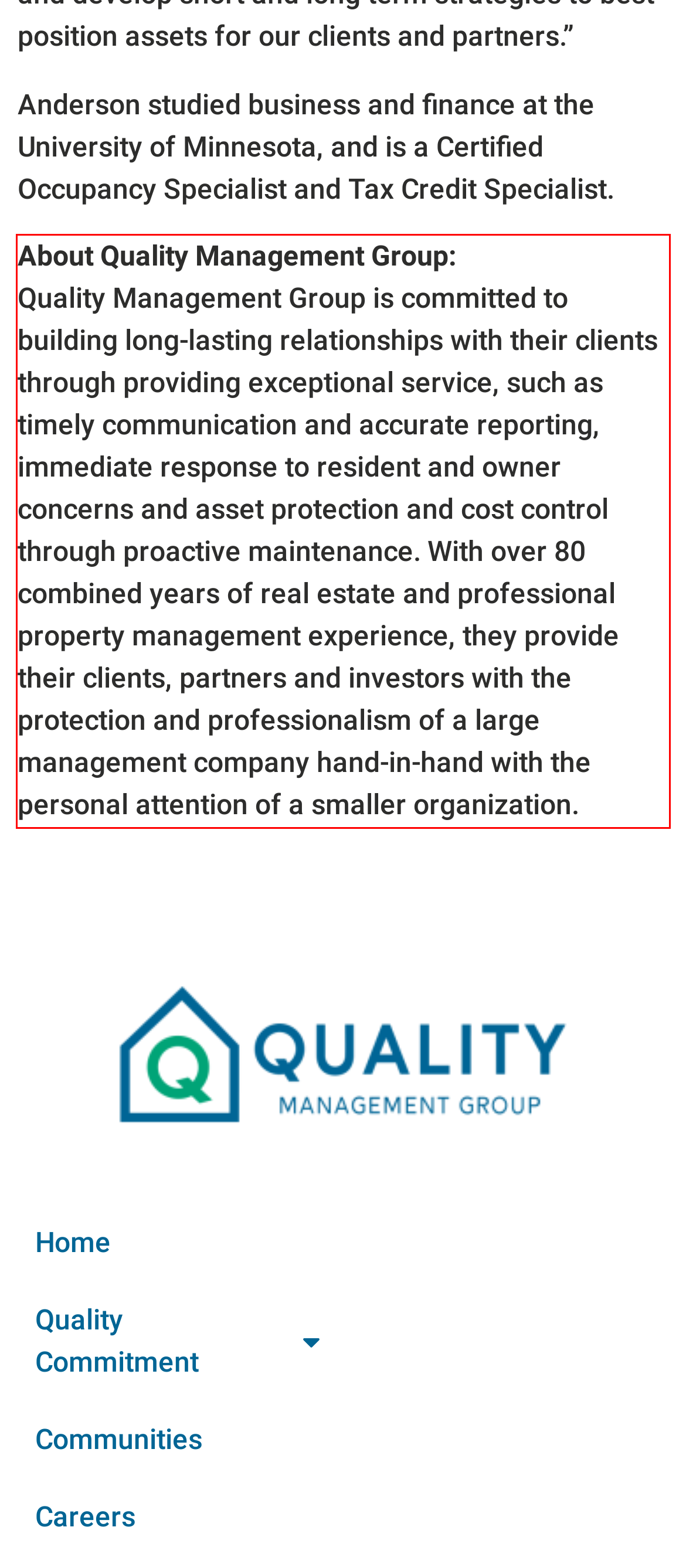Analyze the screenshot of the webpage and extract the text from the UI element that is inside the red bounding box.

About Quality Management Group: Quality Management Group is committed to building long-lasting relationships with their clients through providing exceptional service, such as timely communication and accurate reporting, immediate response to resident and owner concerns and asset protection and cost control through proactive maintenance. With over 80 combined years of real estate and professional property management experience, they provide their clients, partners and investors with the protection and professionalism of a large management company hand-in-hand with the personal attention of a smaller organization.